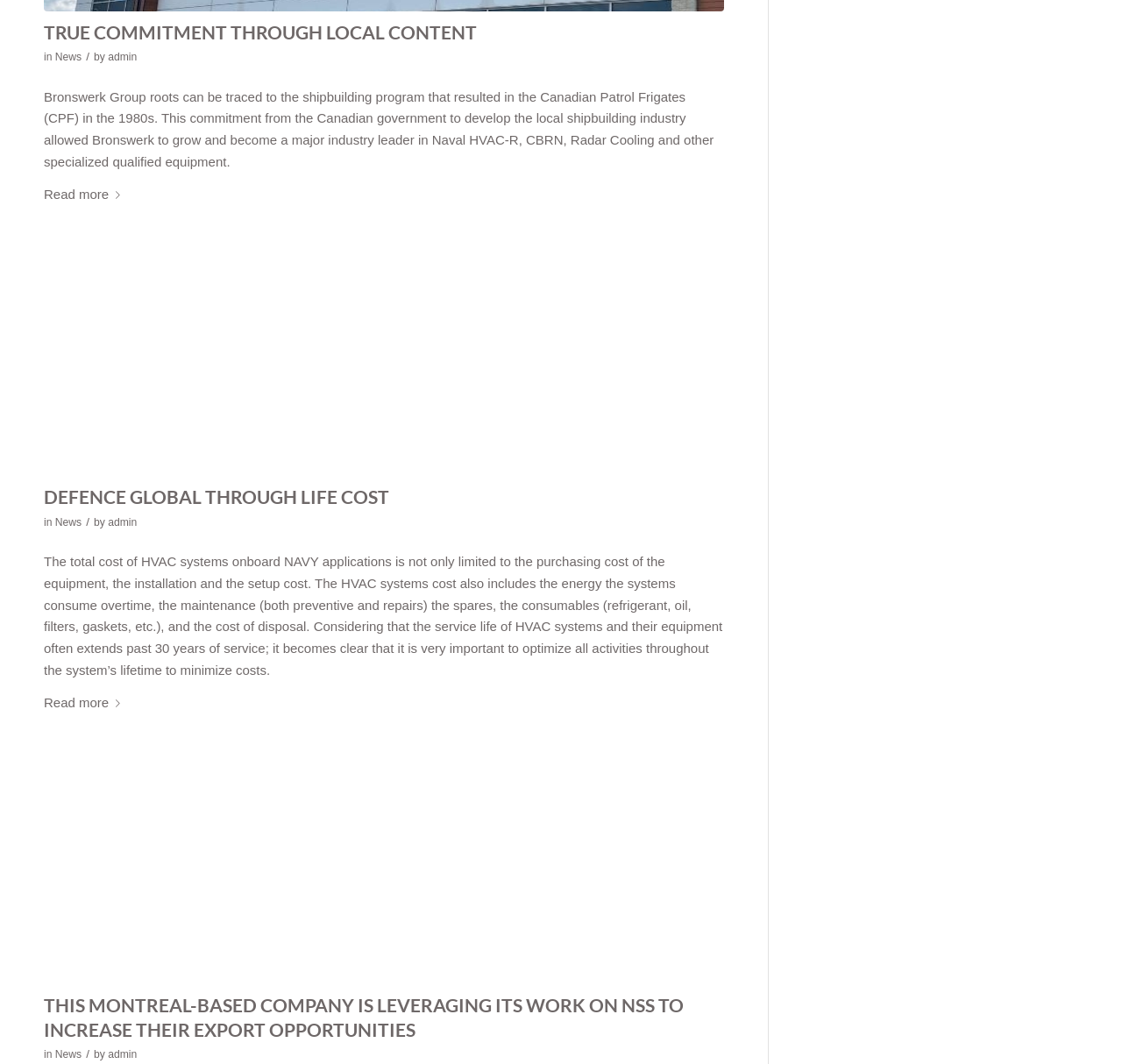Can you find the bounding box coordinates for the element that needs to be clicked to execute this instruction: "Read more about the total cost of HVAC systems"? The coordinates should be given as four float numbers between 0 and 1, i.e., [left, top, right, bottom].

[0.039, 0.651, 0.113, 0.672]